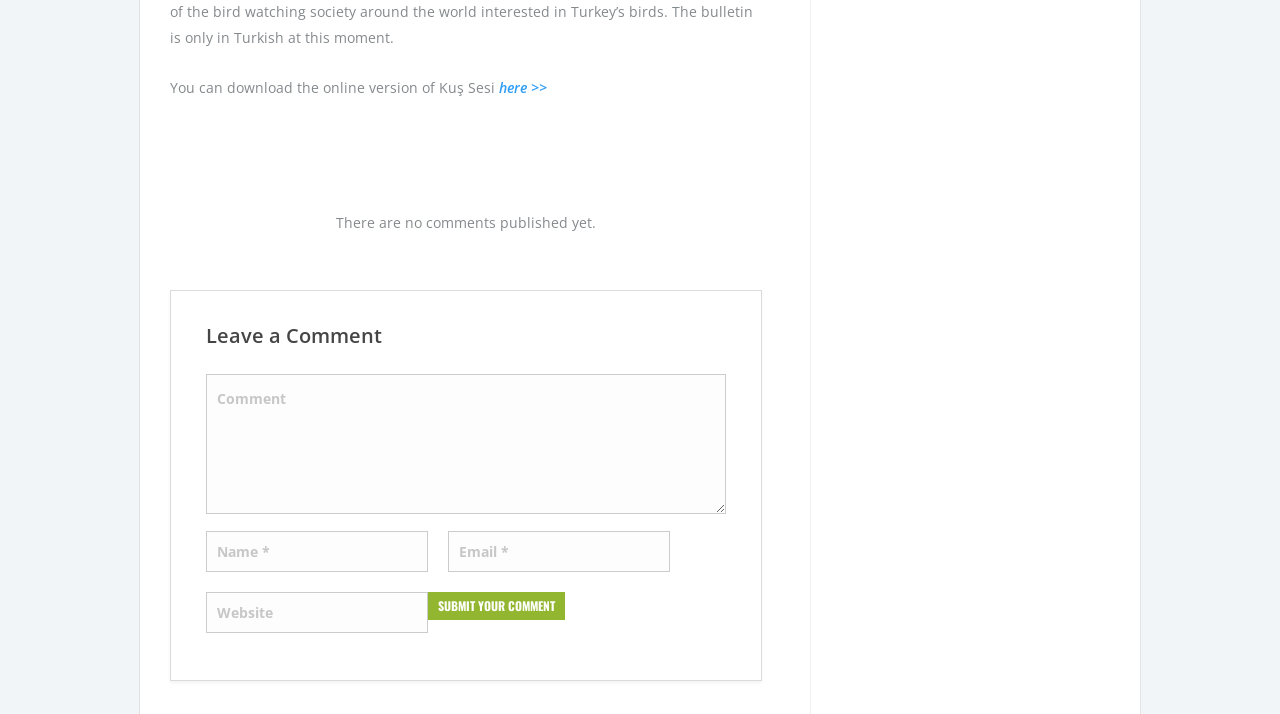Respond to the question below with a single word or phrase:
What is the current status of comments on this webpage?

No comments published